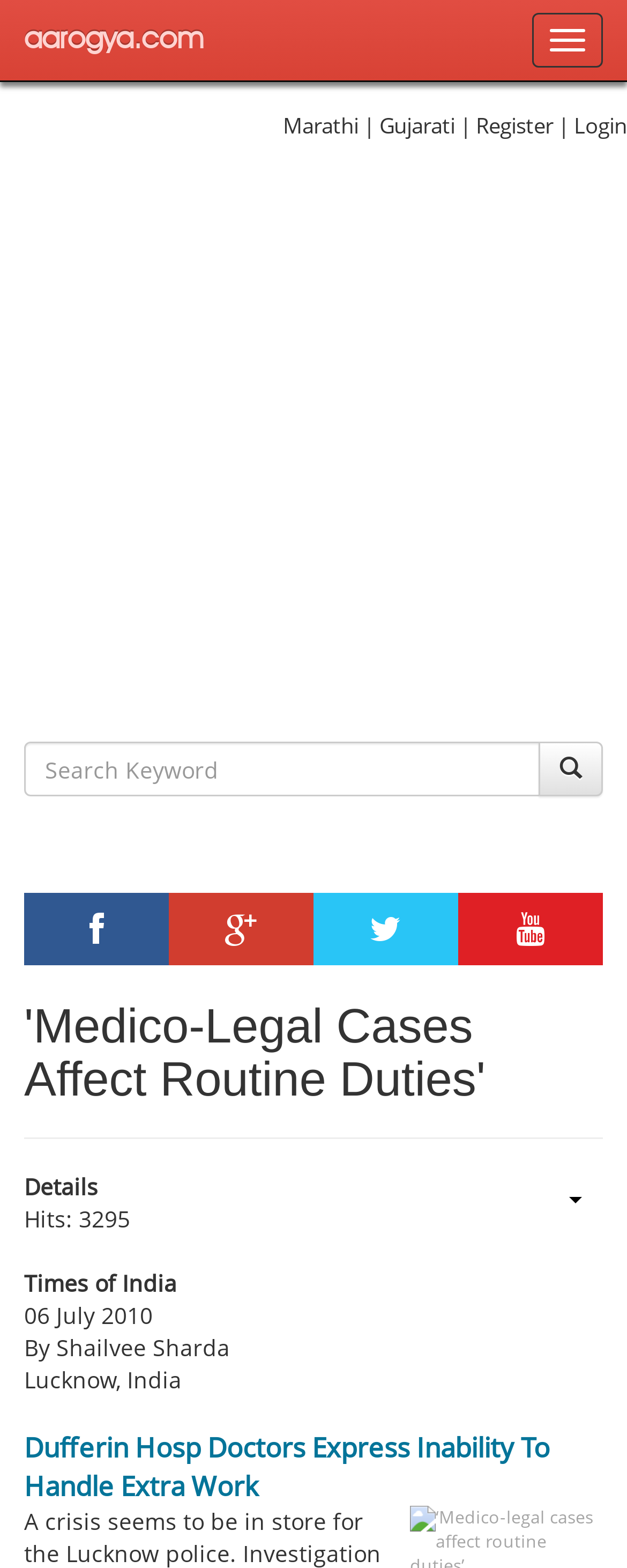What is the topic of the article on this webpage?
Refer to the image and give a detailed answer to the query.

The heading on the webpage indicates that the article is about Medico-Legal Cases Affect Routine Duties, and the content below provides more details about the topic.